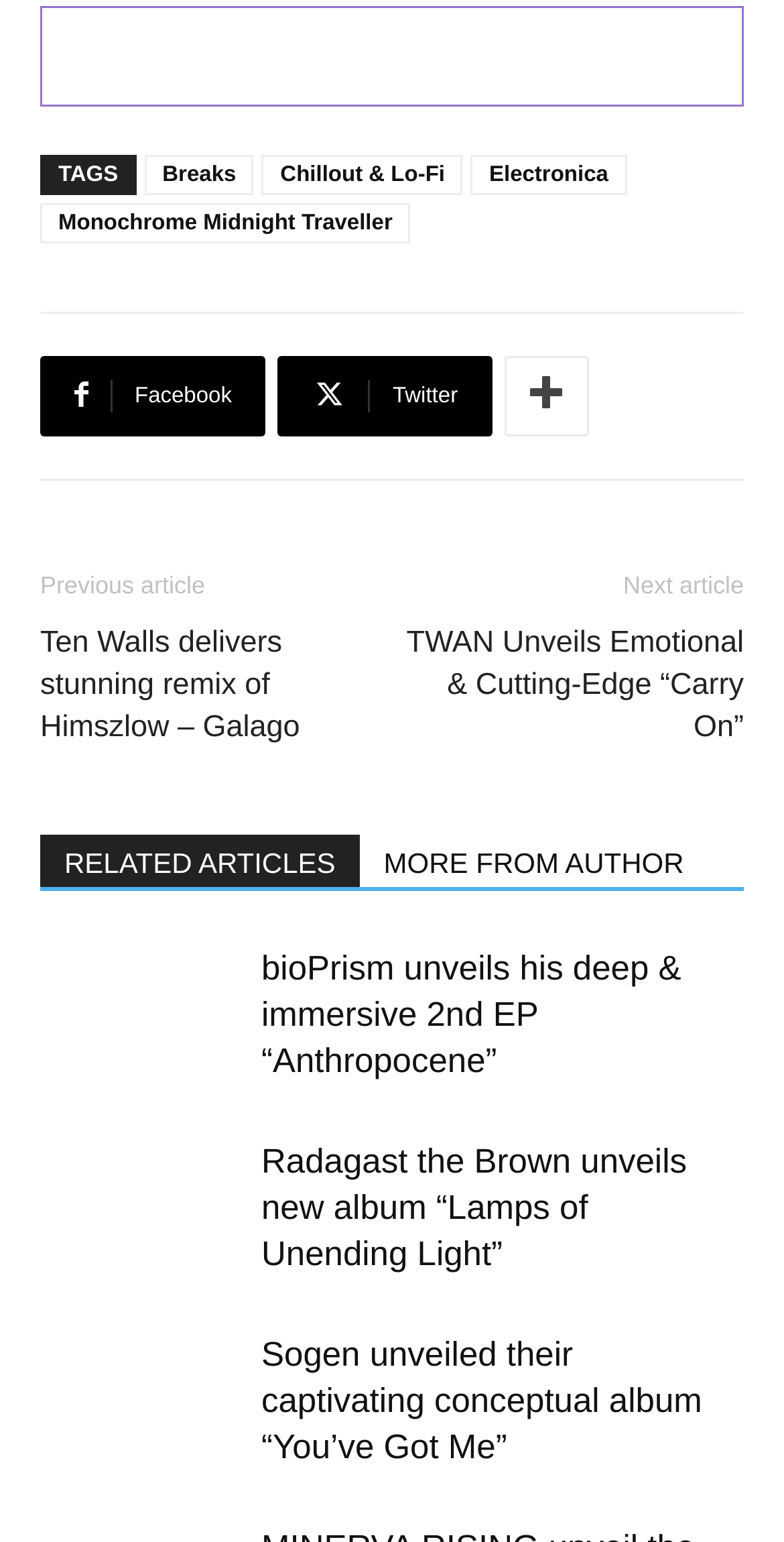Give a one-word or short-phrase answer to the following question: 
What is the name of the duo that unveiled the album 'You’ve Got Me'?

Sogen